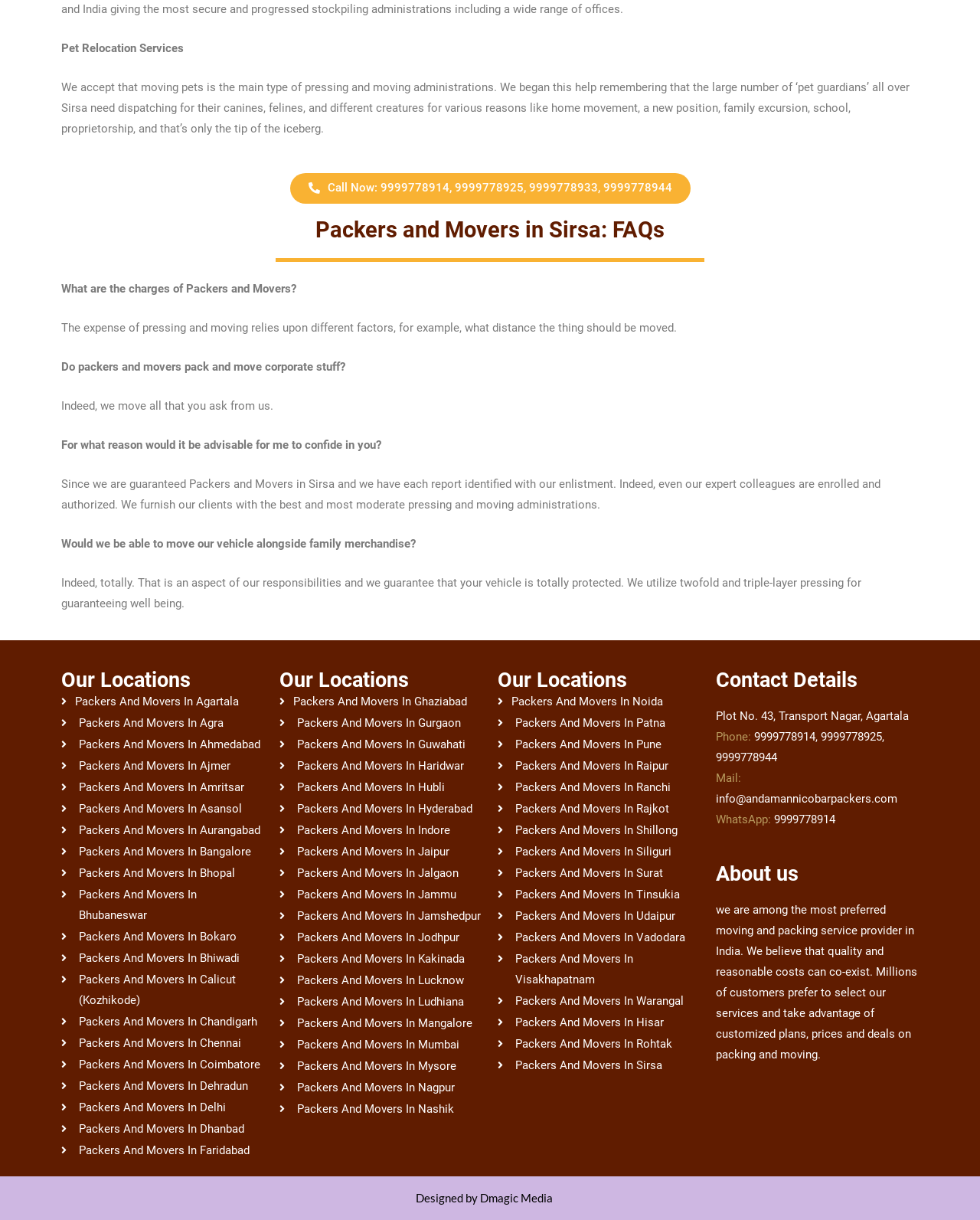What is the main service provided by this company?
Using the image, elaborate on the answer with as much detail as possible.

Based on the webpage, the main service provided by this company is pet relocation services, which is clearly stated in the first static text element 'Pet Relocation Services'.